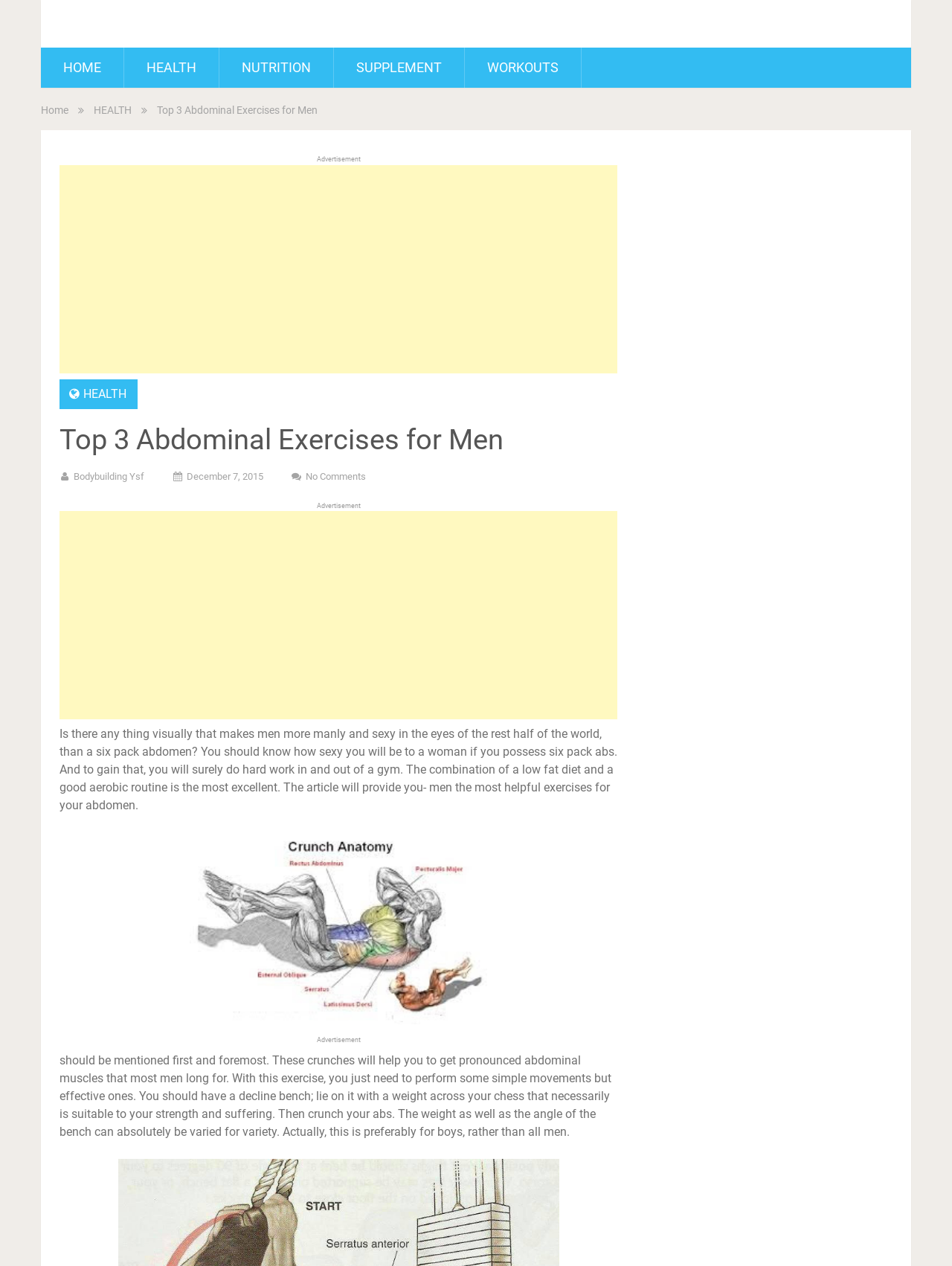Kindly determine the bounding box coordinates of the area that needs to be clicked to fulfill this instruction: "Click on the 'WORKOUTS' link".

[0.488, 0.038, 0.61, 0.069]